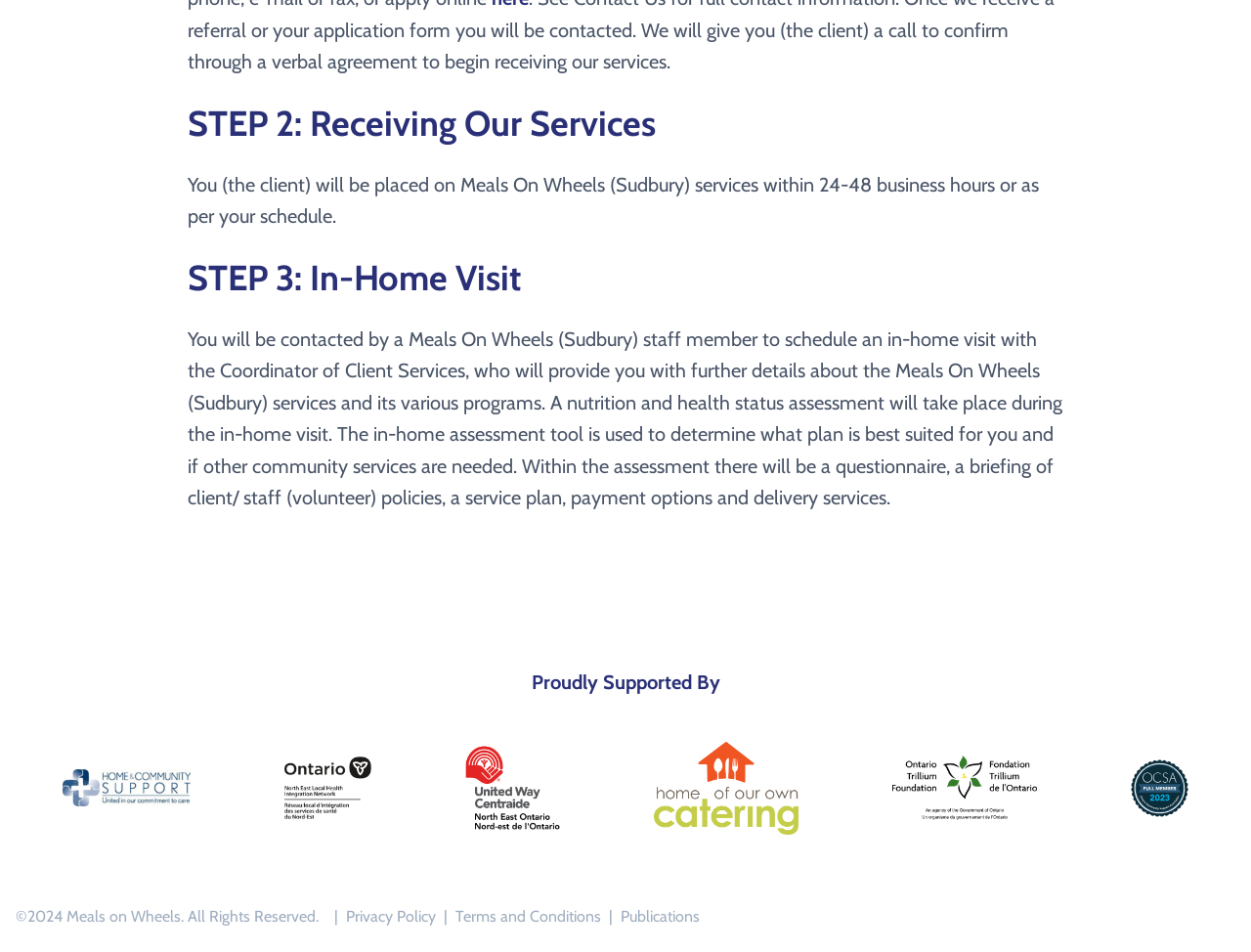Calculate the bounding box coordinates for the UI element based on the following description: "Terms and Conditions". Ensure the coordinates are four float numbers between 0 and 1, i.e., [left, top, right, bottom].

[0.364, 0.953, 0.48, 0.972]